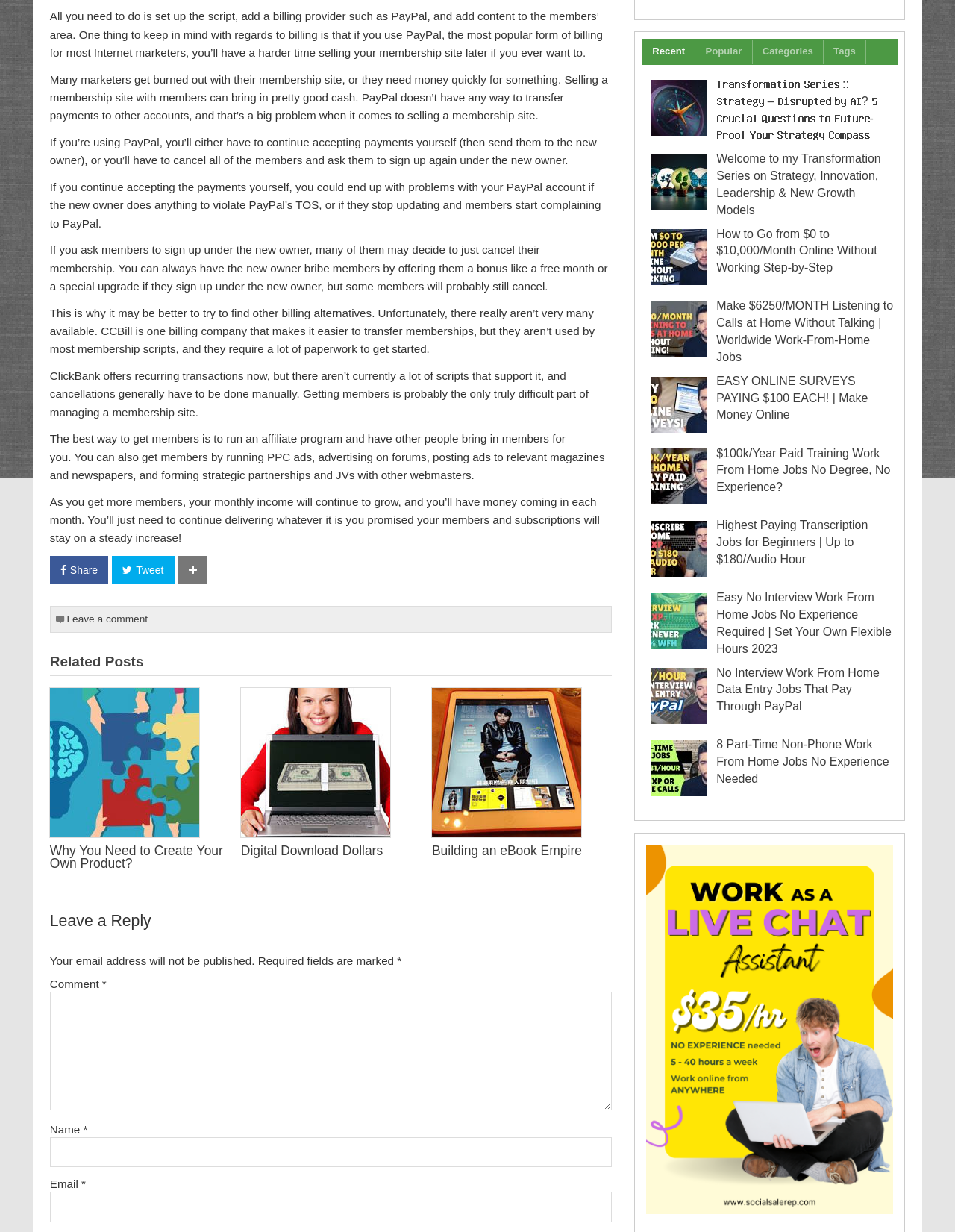Please find the bounding box for the UI component described as follows: "Leave a comment".

[0.07, 0.498, 0.155, 0.507]